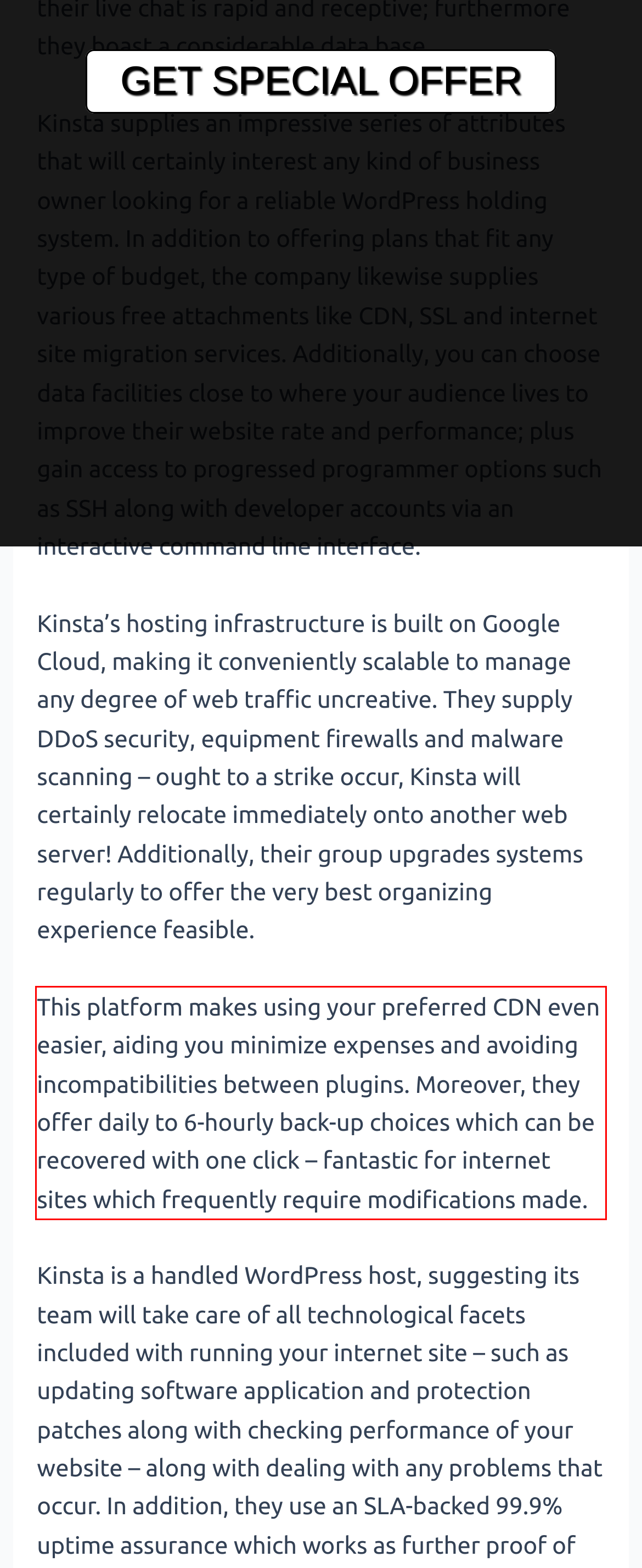Locate the red bounding box in the provided webpage screenshot and use OCR to determine the text content inside it.

This platform makes using your preferred CDN even easier, aiding you minimize expenses and avoiding incompatibilities between plugins. Moreover, they offer daily to 6-hourly back-up choices which can be recovered with one click – fantastic for internet sites which frequently require modifications made.